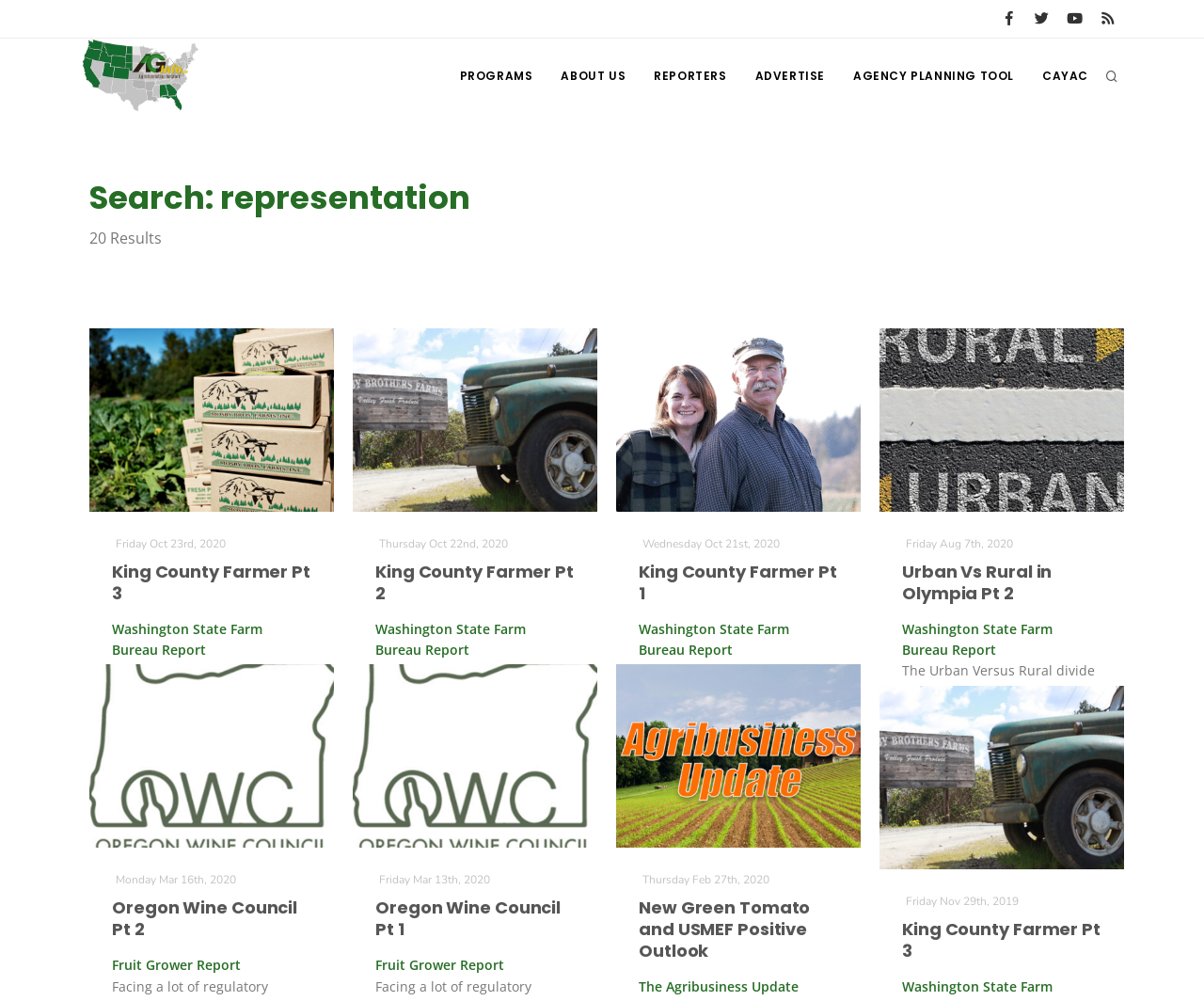What is the logo of AG INFORMATION NETWORK OF THE WEST?
Offer a detailed and full explanation in response to the question.

The logo of AG INFORMATION NETWORK OF THE WEST is AGInfo Logo, which is an image located at the top left corner of the webpage, with a bounding box of [0.066, 0.039, 0.169, 0.114].